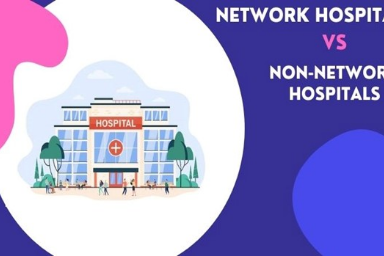What is the purpose of the graphic in the image?
Refer to the image and provide a concise answer in one word or phrase.

To introduce the benefits and limitations of network and non-network hospitals